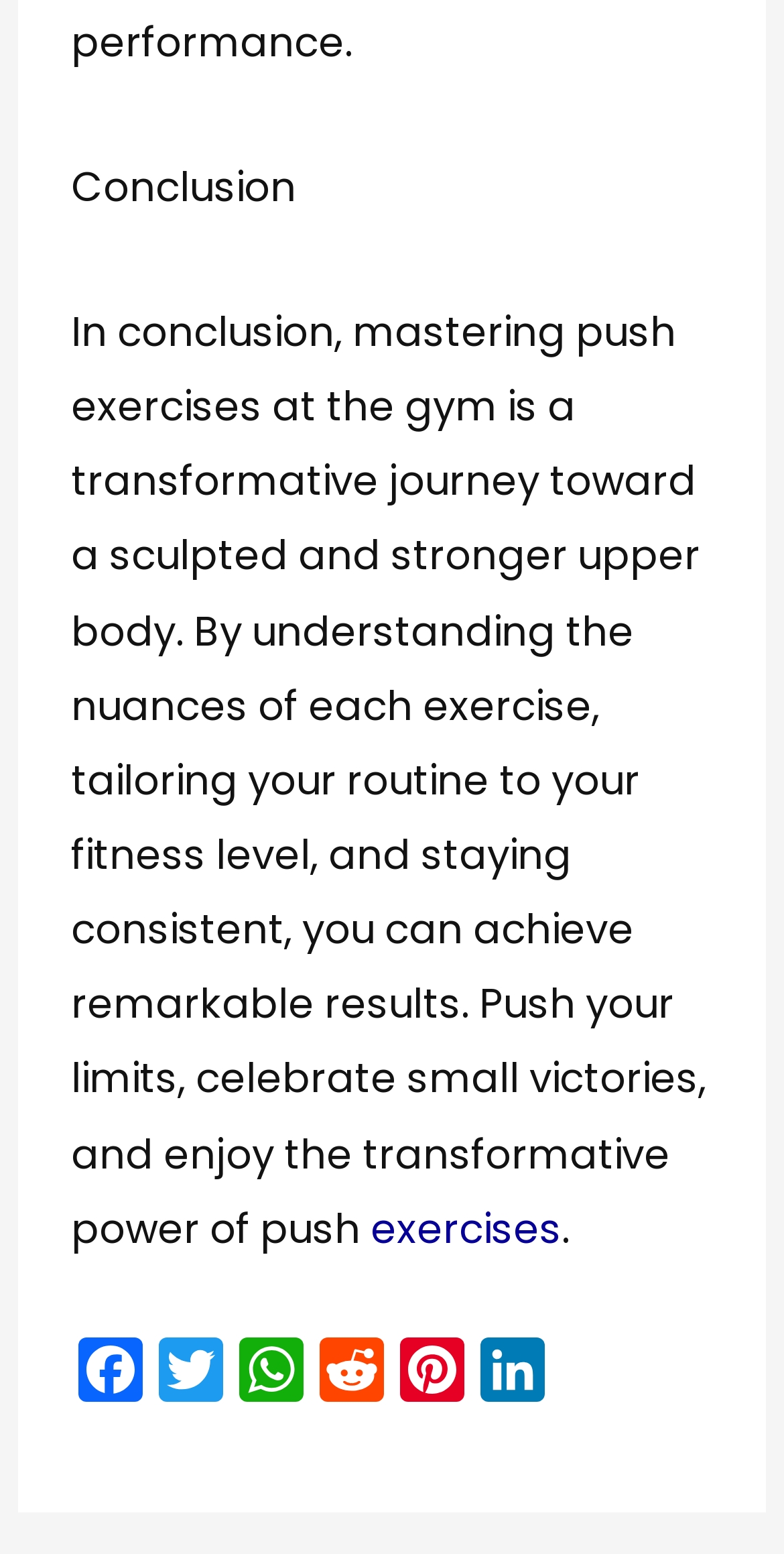Are there any external resources mentioned?
Refer to the image and provide a concise answer in one word or phrase.

yes